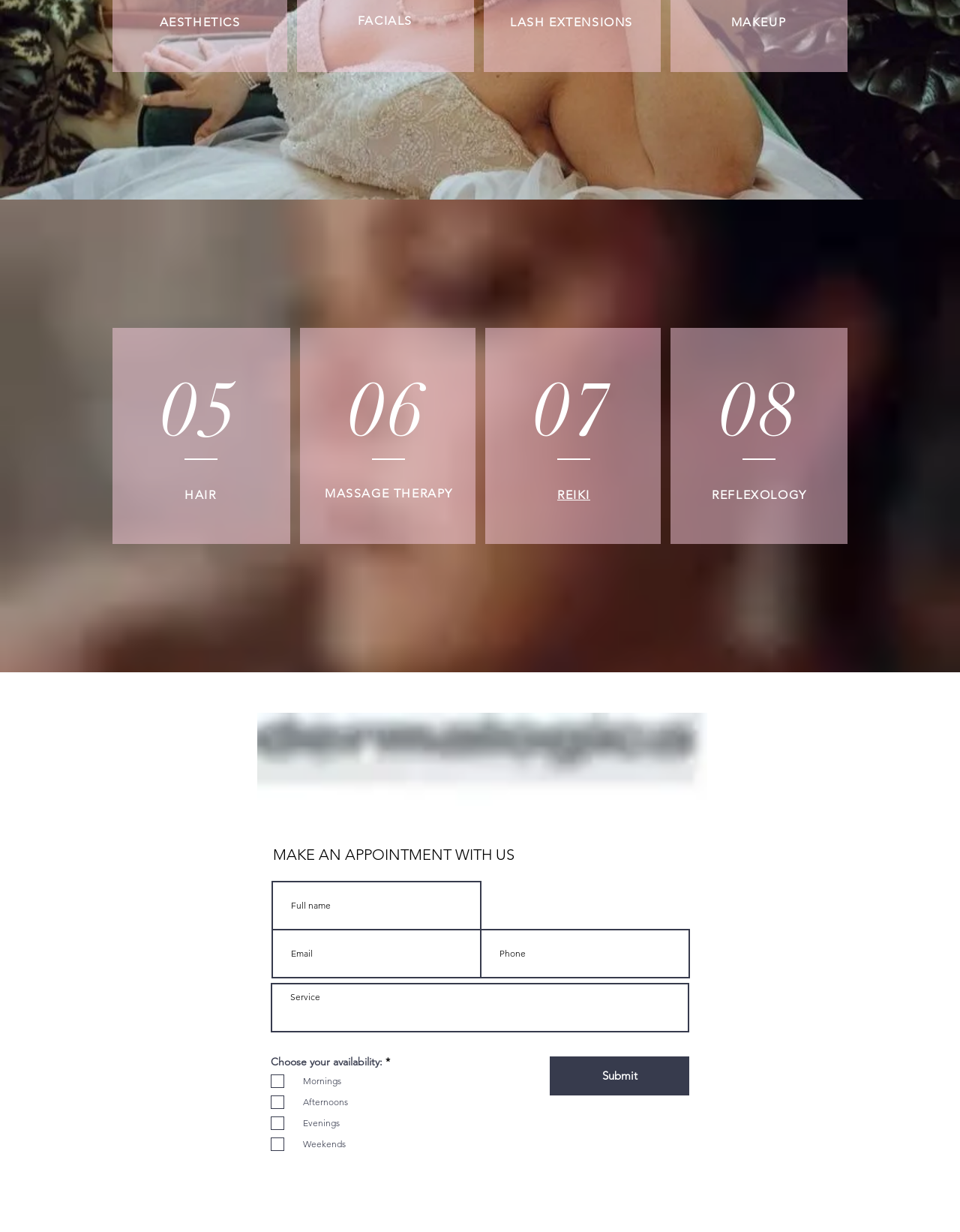Can you pinpoint the bounding box coordinates for the clickable element required for this instruction: "Click Submit"? The coordinates should be four float numbers between 0 and 1, i.e., [left, top, right, bottom].

[0.573, 0.857, 0.718, 0.889]